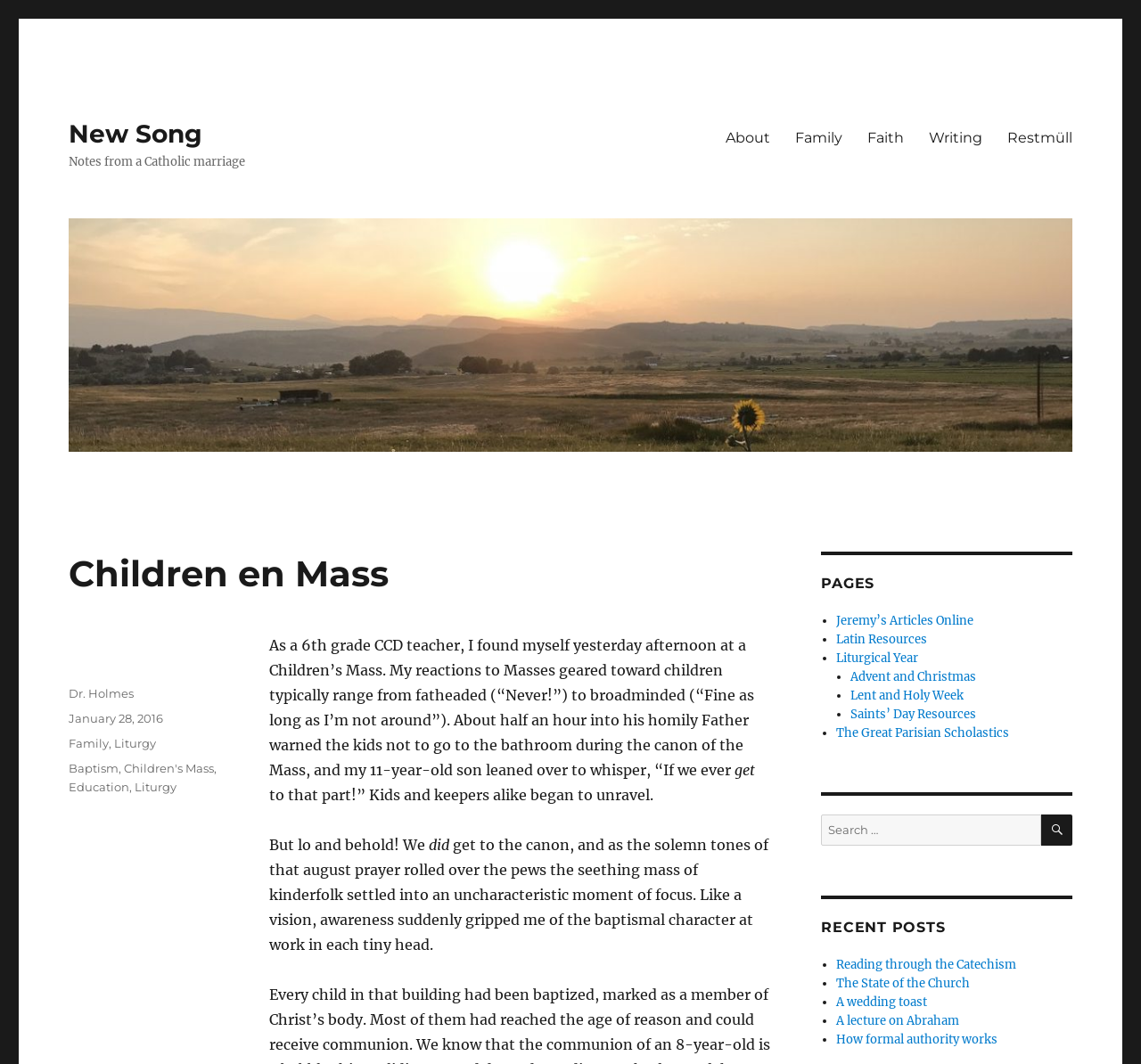Identify and extract the main heading of the webpage.

Children en Mass